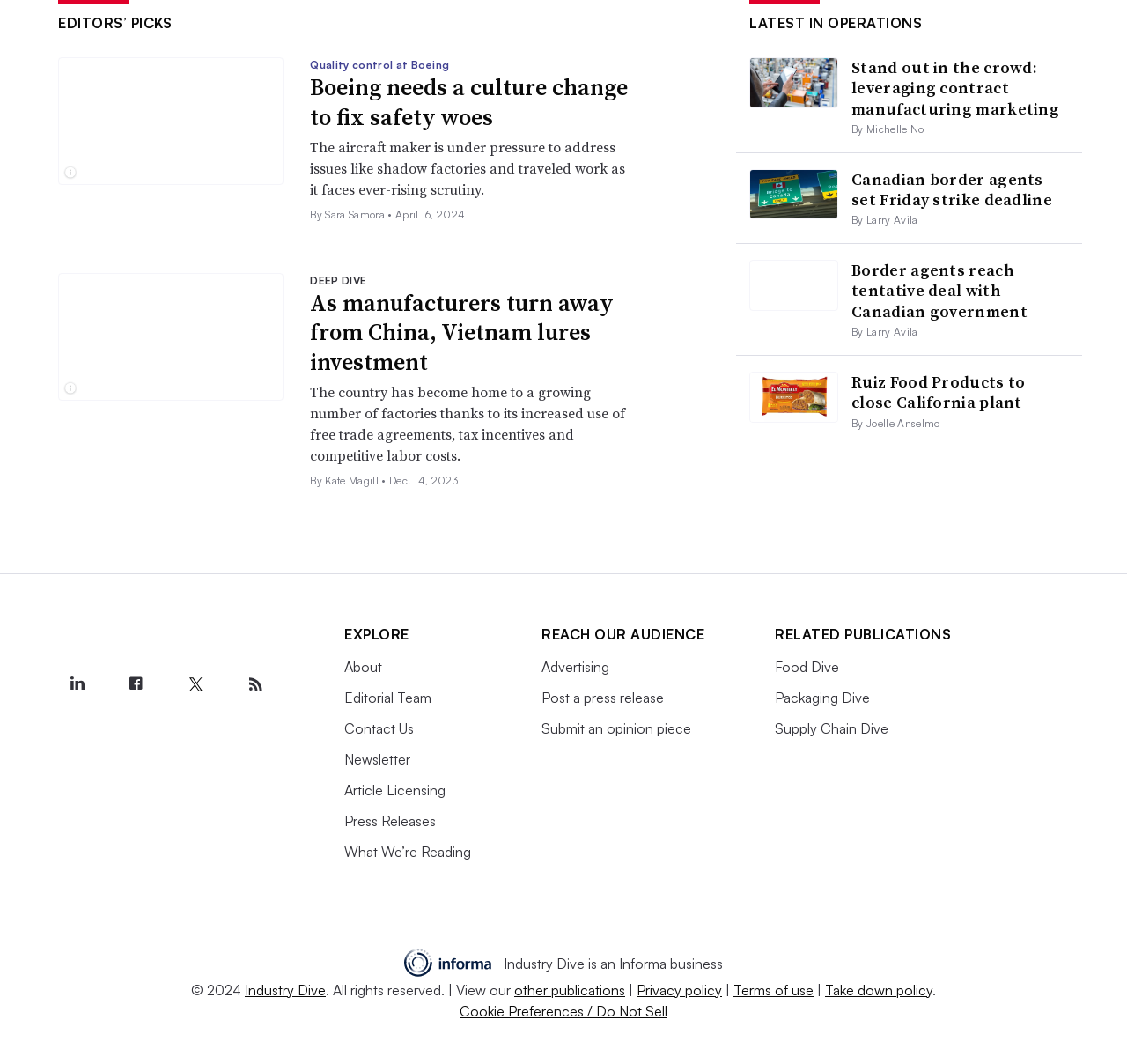Pinpoint the bounding box coordinates of the element to be clicked to execute the instruction: "View image 'A Boeing 737 with the Alaska Airlines logo flying in the sky.'".

[0.052, 0.054, 0.252, 0.174]